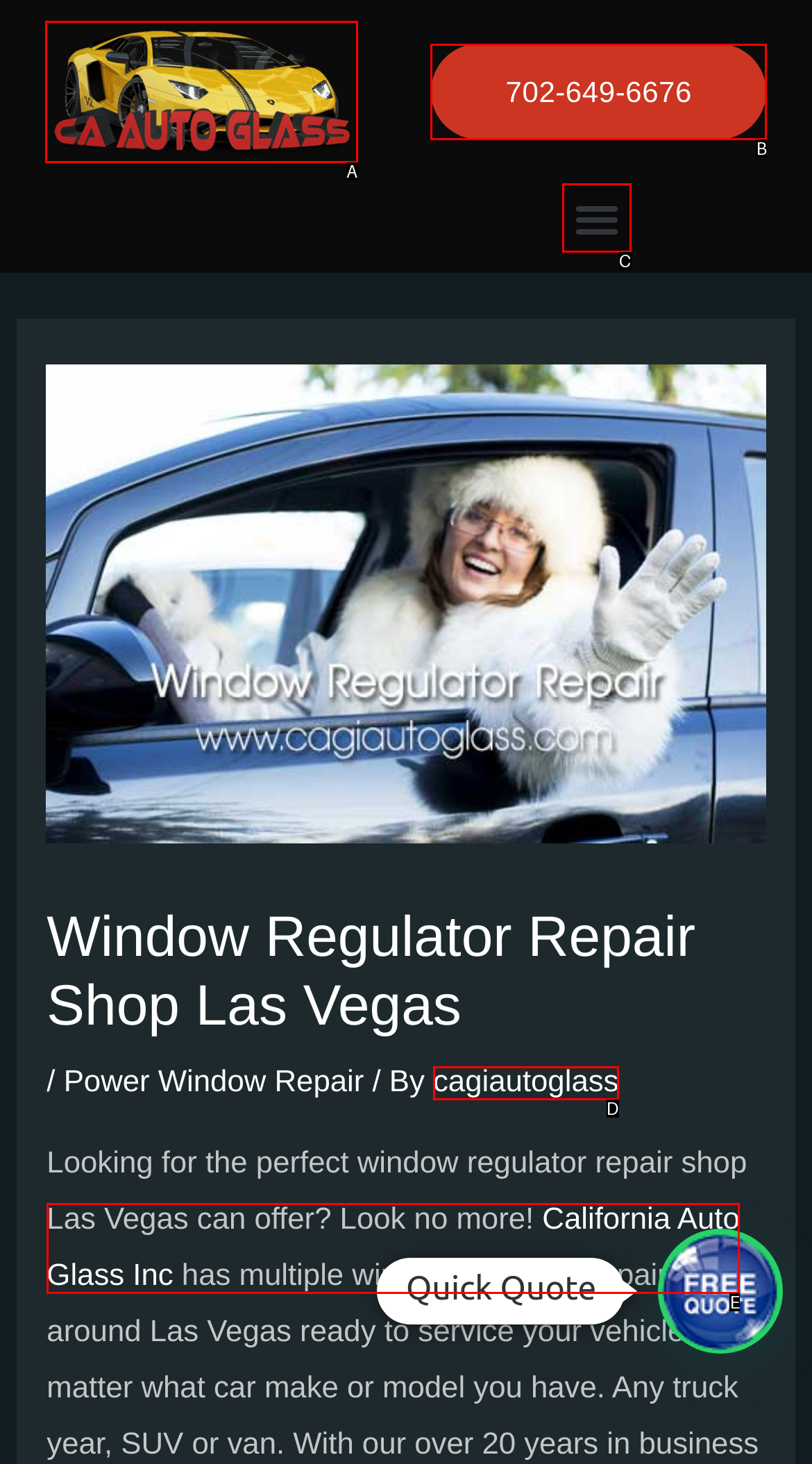Select the letter that aligns with the description: California Auto Glass Inc. Answer with the letter of the selected option directly.

E